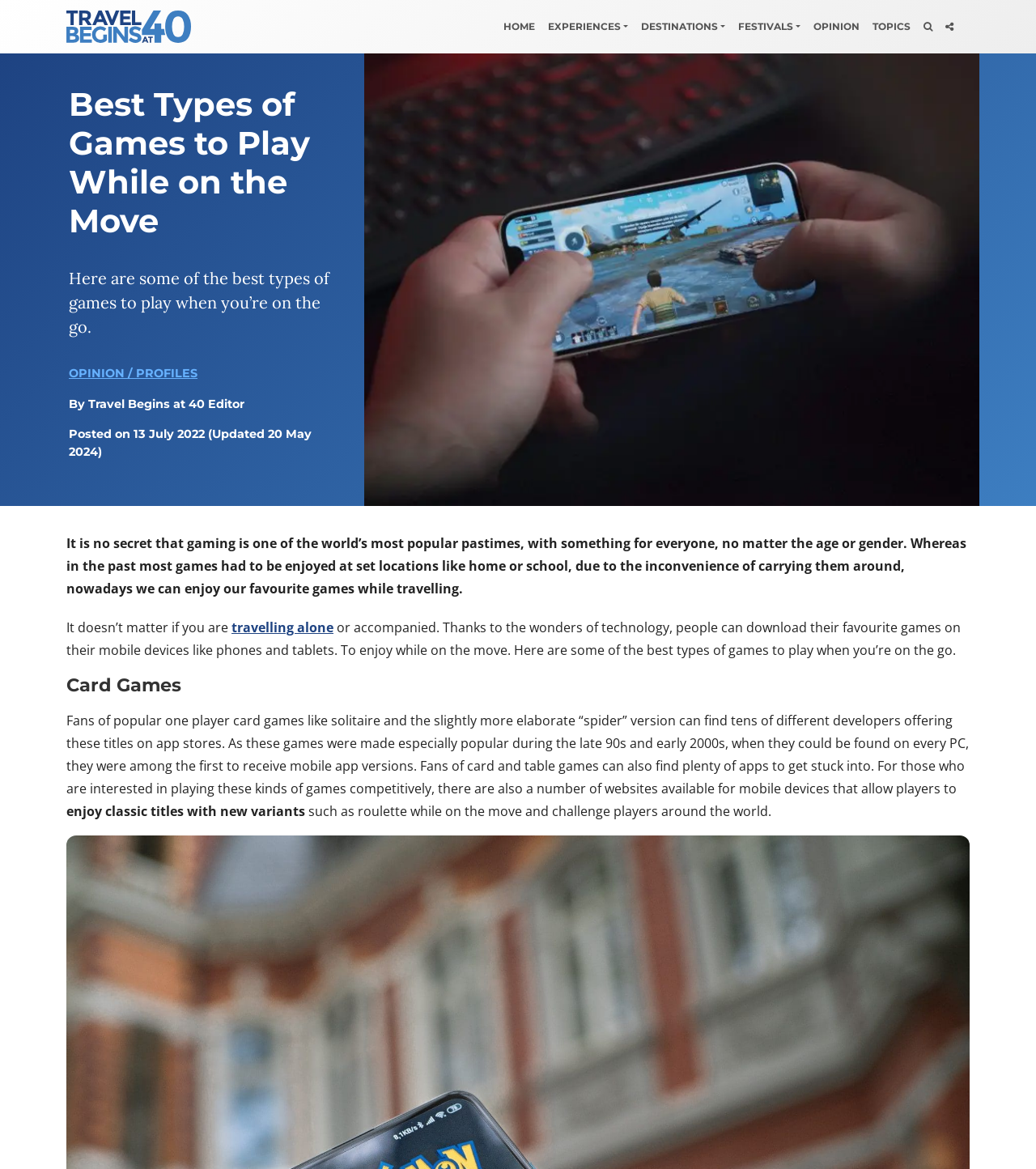Pinpoint the bounding box coordinates of the clickable element to carry out the following instruction: "Click on the 'HOME' link."

[0.48, 0.011, 0.523, 0.035]